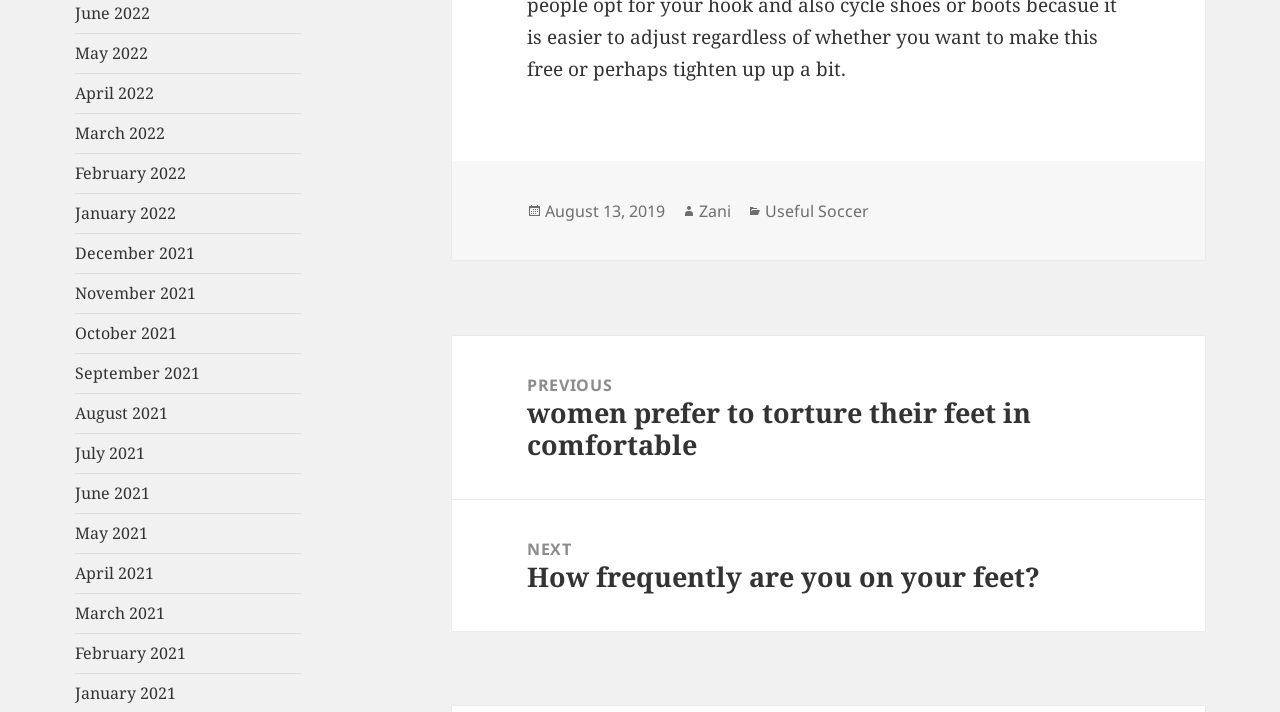Please provide a comprehensive answer to the question below using the information from the image: What category is the post filed under?

In the footer section of the webpage, I found a link labeled 'Categories' followed by another link labeled 'Useful Soccer', which suggests that the post is filed under the category 'Useful Soccer'.